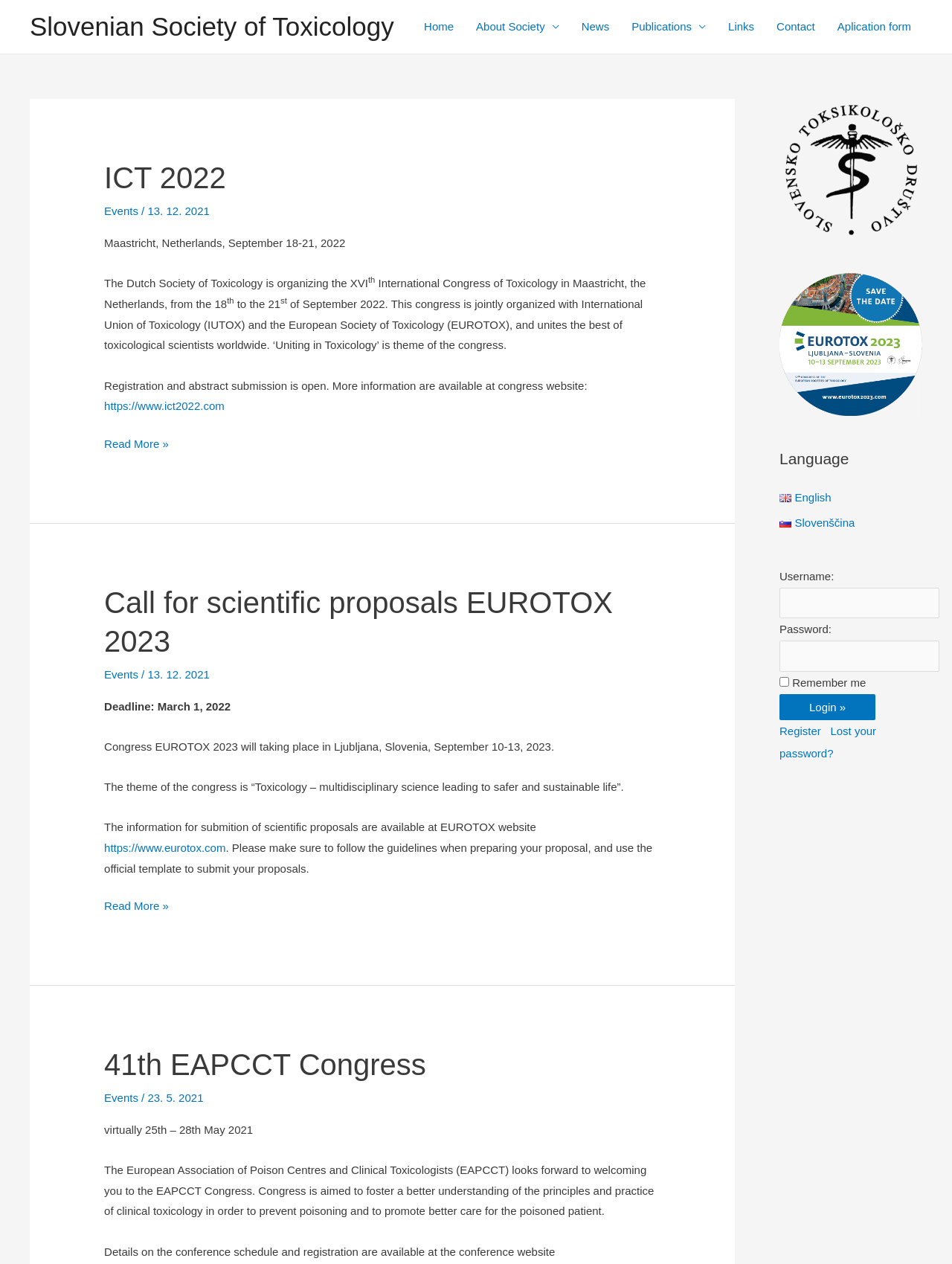Please indicate the bounding box coordinates of the element's region to be clicked to achieve the instruction: "Click on the '21 MARCH 2018' link". Provide the coordinates as four float numbers between 0 and 1, i.e., [left, top, right, bottom].

None